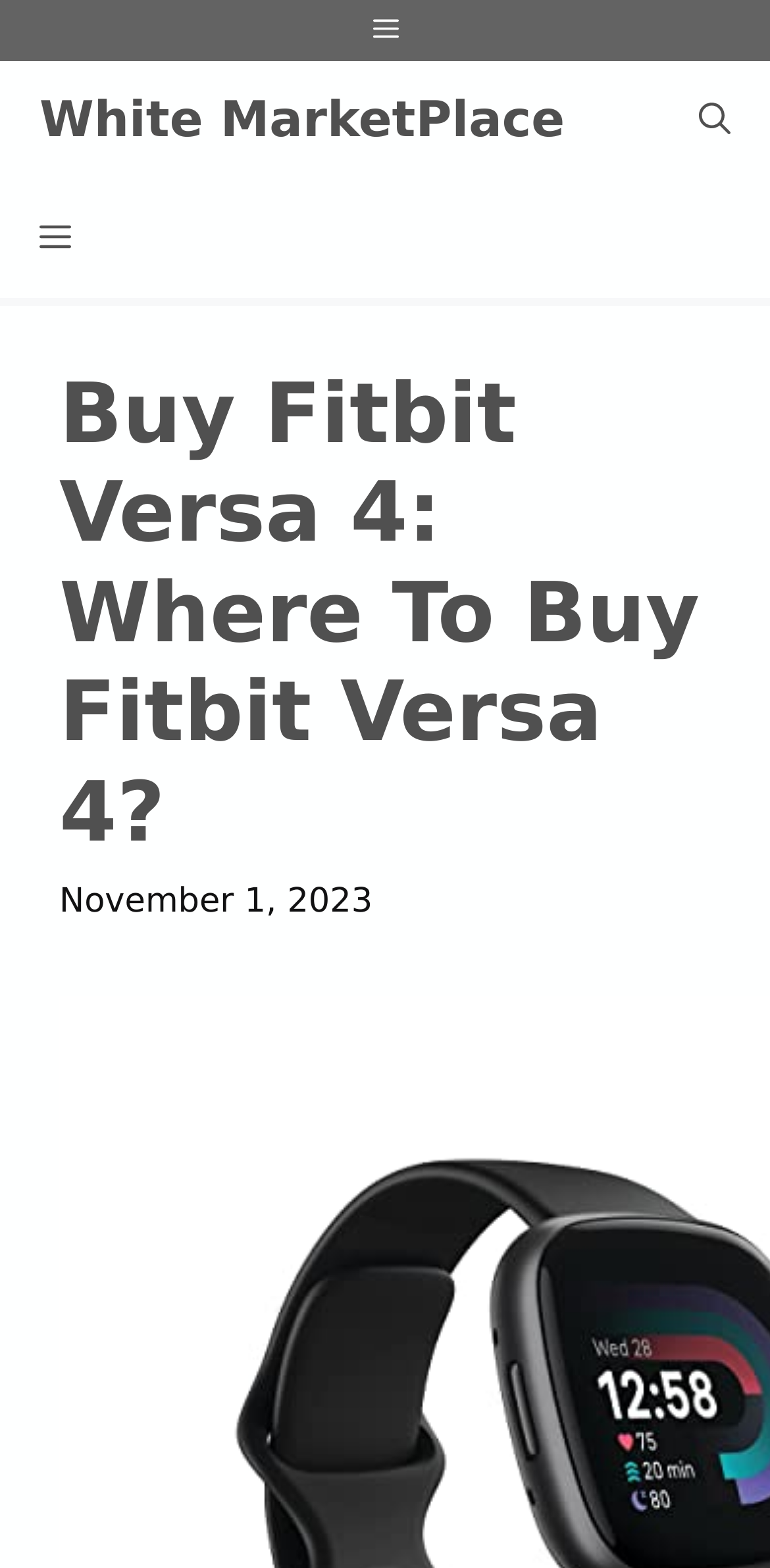Respond to the question below with a single word or phrase:
Is the mobile menu expanded?

No